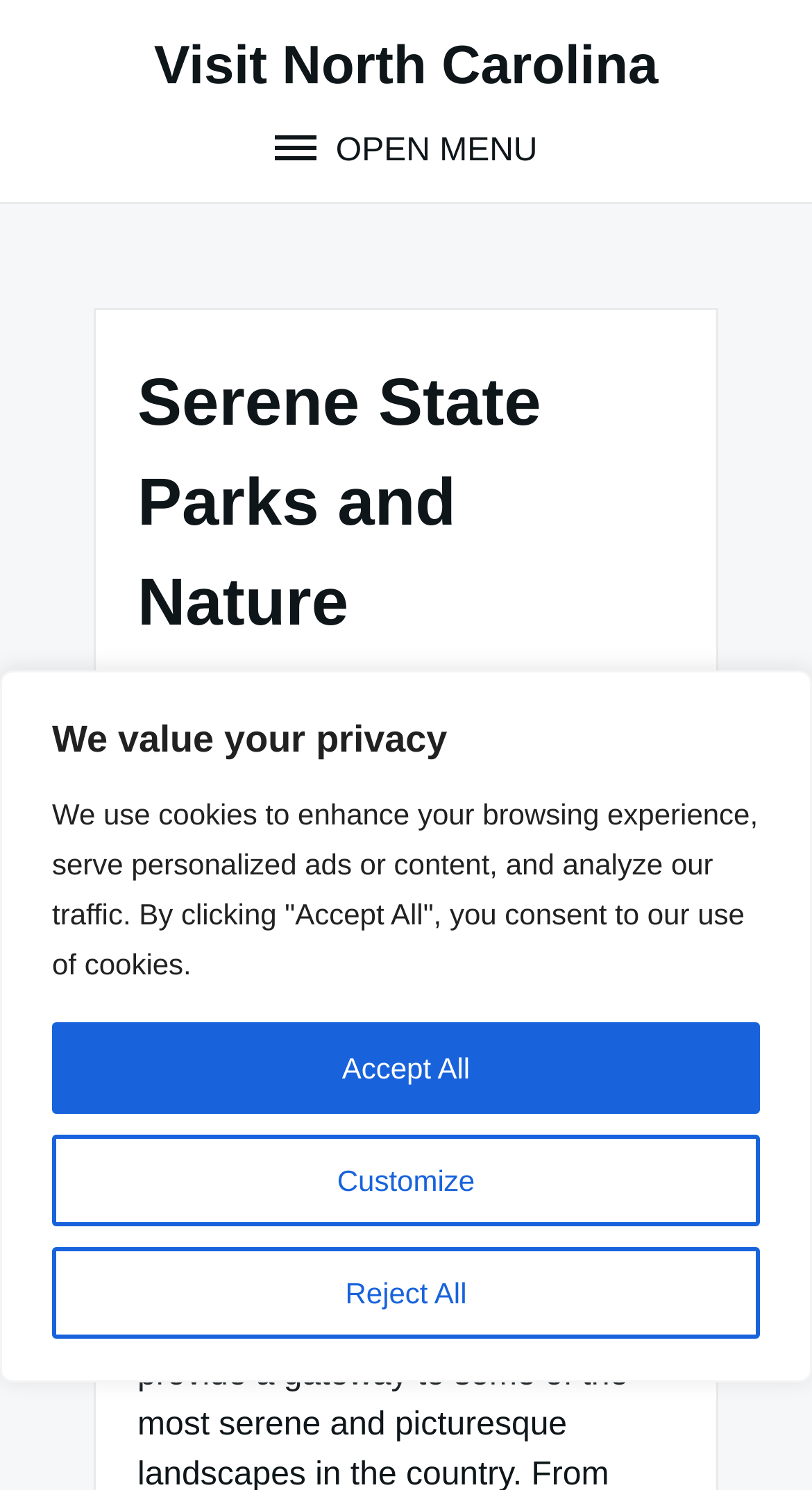Create a detailed summary of all the visual and textual information on the webpage.

The webpage is about exploring North Carolina's natural wonders, specifically its state parks and nature reserves. At the top of the page, there is a privacy notice with a heading "We value your privacy" and three buttons: "Customize", "Reject All", and "Accept All". This notice spans almost the entire width of the page, taking up about half of the vertical space.

Below the privacy notice, there is a heading "Visit North Carolina" with a link to the website. This element is positioned near the top-left corner of the page.

To the right of the "Visit North Carolina" heading, there is a link labeled "OPEN MENU". When opened, it reveals a header section with a main heading "Serene State Parks and Nature Reserves: Exploring North Carolina’s Natural Wonders". This heading is centered near the top of the page. Below the main heading, there is a time element displaying the date "05/18/2023".

Overall, the webpage has a simple layout with a focus on the main topic of exploring North Carolina's natural wonders.